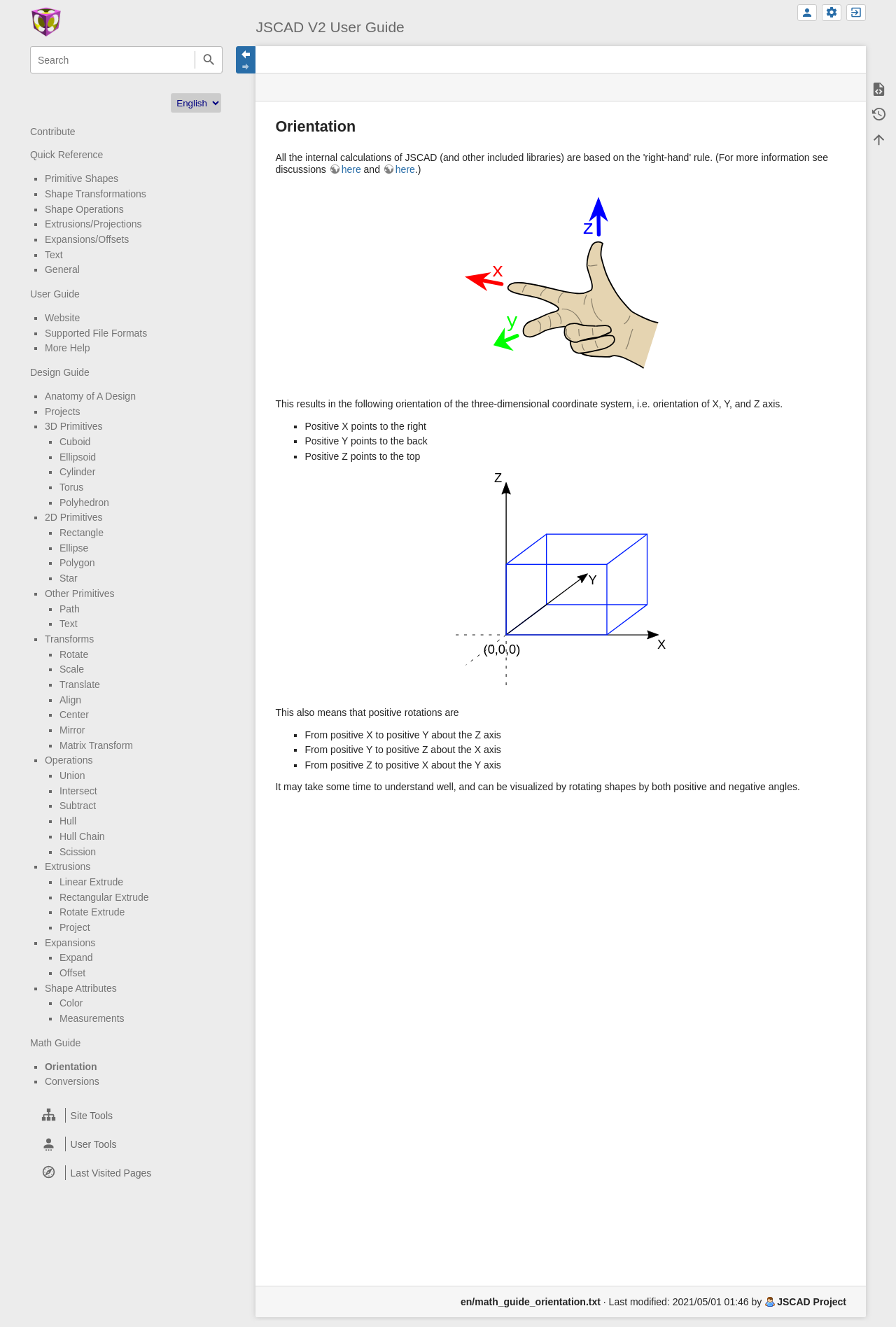What is the purpose of the 'Contribute' link?
Based on the screenshot, provide a one-word or short-phrase response.

To contribute to JSCAD V2